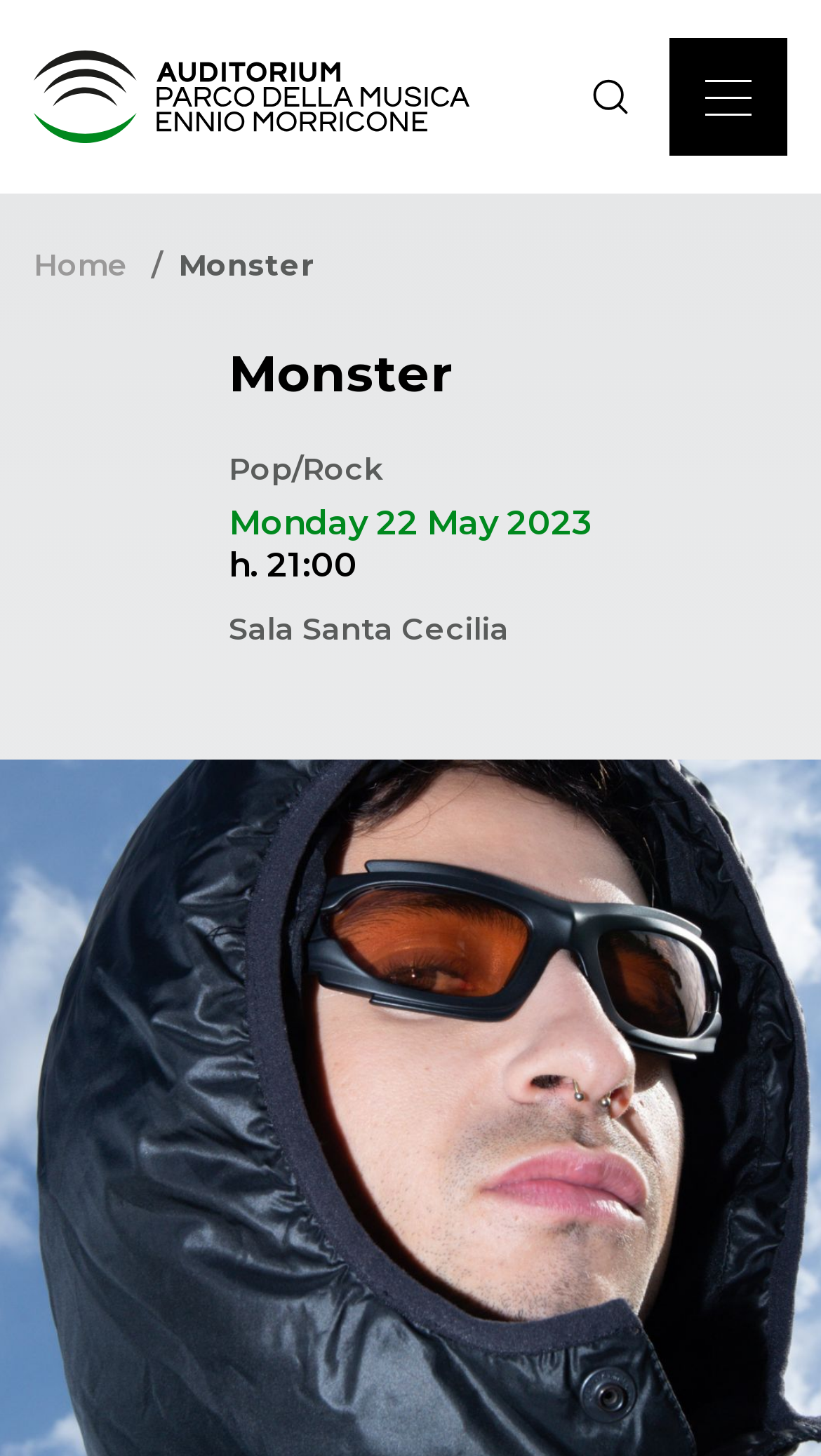Please give a succinct answer using a single word or phrase:
What is the name of the event?

Monster